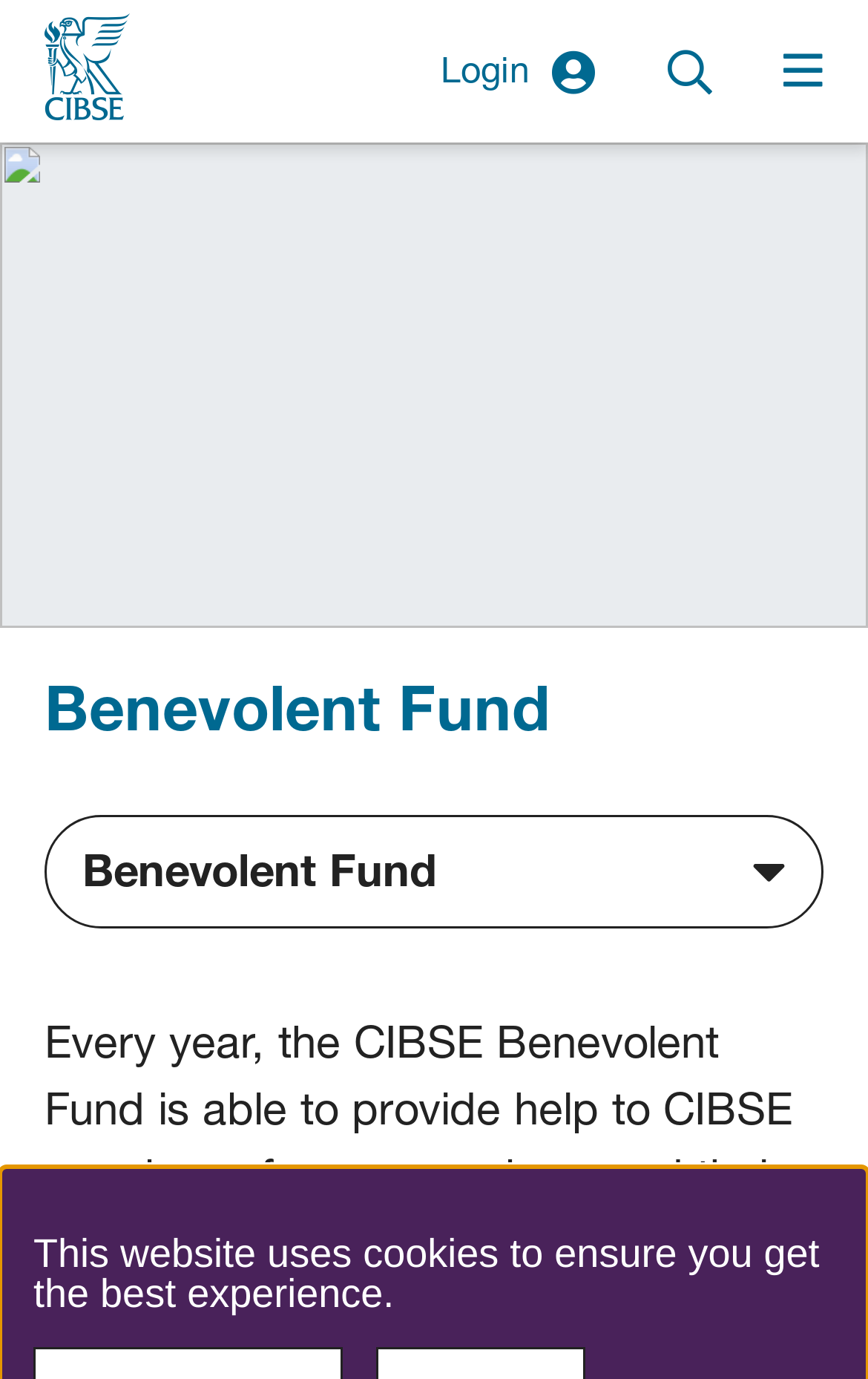Generate a thorough caption detailing the webpage content.

The webpage is about the CIBSE Benevolent Fund. At the top of the page, there is a navigation section that spans the entire width of the page. Within this section, there are three buttons: "Login" and "Toggle search" on the right side, and "Toggle navigation" on the far right. On the left side of the navigation section, there is a link to "CIBSE". 

Below the navigation section, there is a prominent heading that reads "Benevolent Fund", which is centered on the page. 

On the left side of the page, there is a button also labeled "Benevolent Fund" that controls a side navigation menu. 

At the very bottom of the page, there is a static text notification that informs users that the website uses cookies to ensure the best experience.